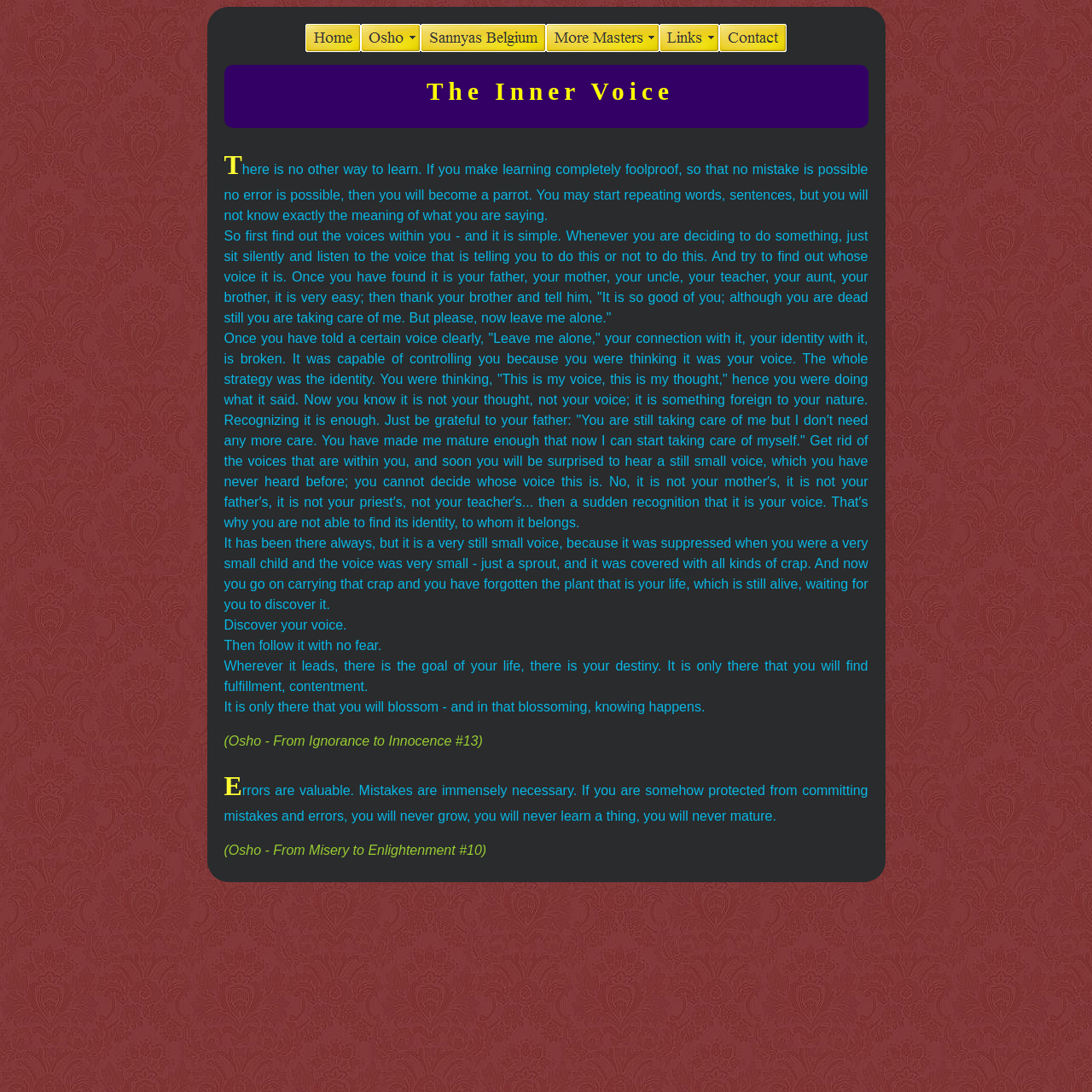What is the purpose of the webpage?
Please answer using one word or phrase, based on the screenshot.

Spiritual guidance